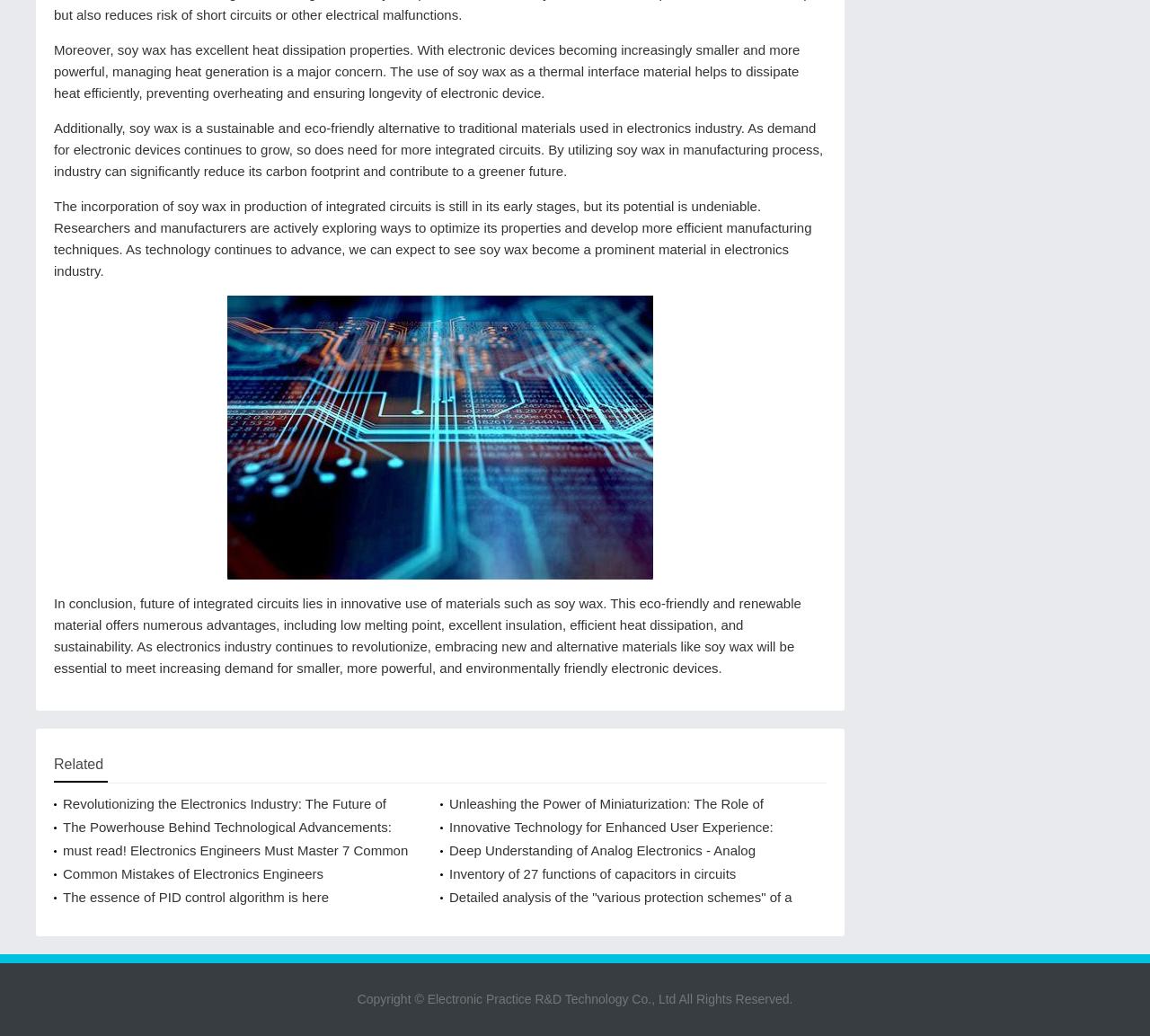Give a concise answer using one word or a phrase to the following question:
What is the purpose of the links at the bottom of the webpage?

Related articles